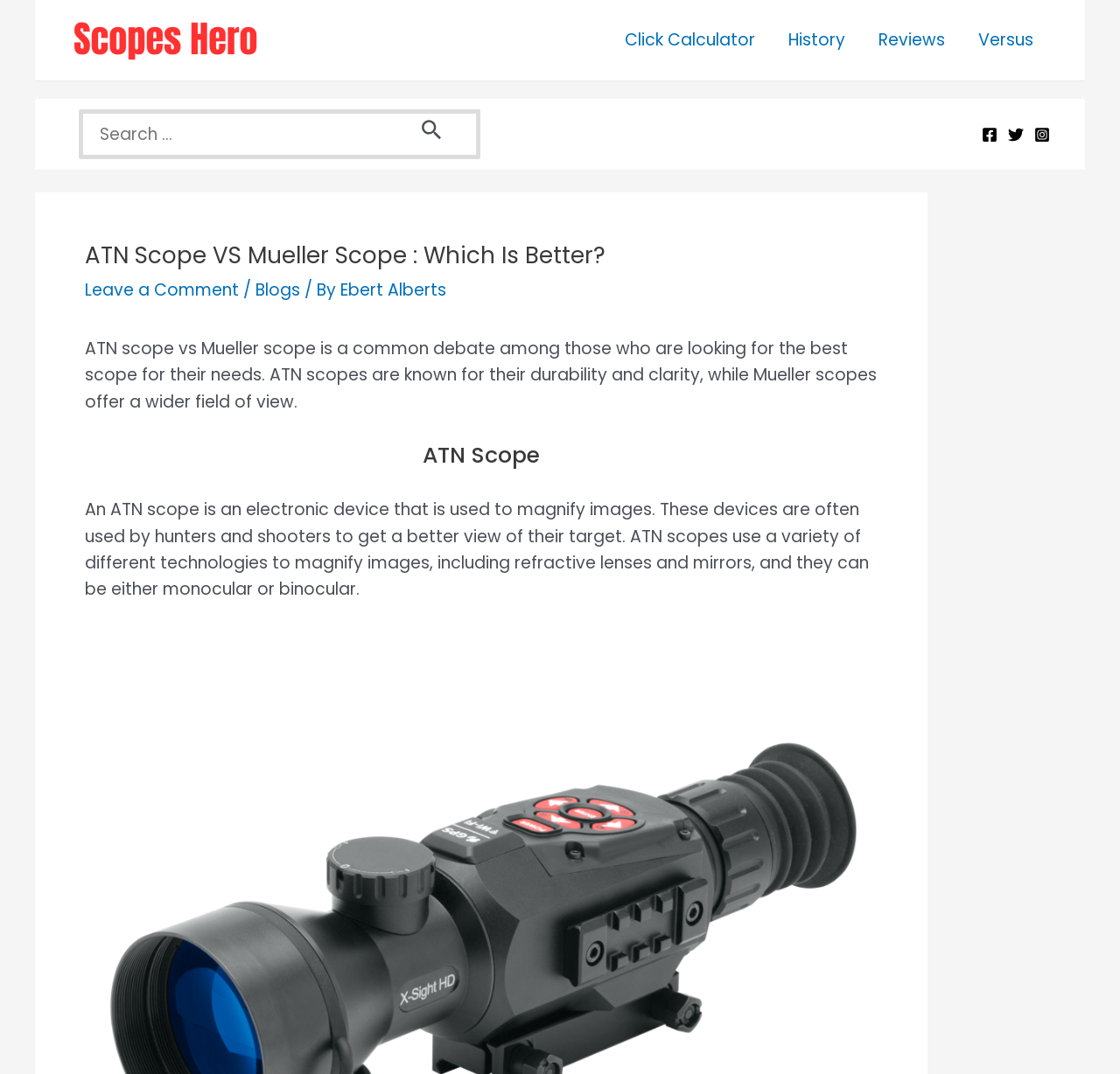Provide a thorough and detailed response to the question by examining the image: 
What is the website's name?

The website's name is Scopes Hero, which can be found in the top-left corner of the webpage, both as a link and an image.